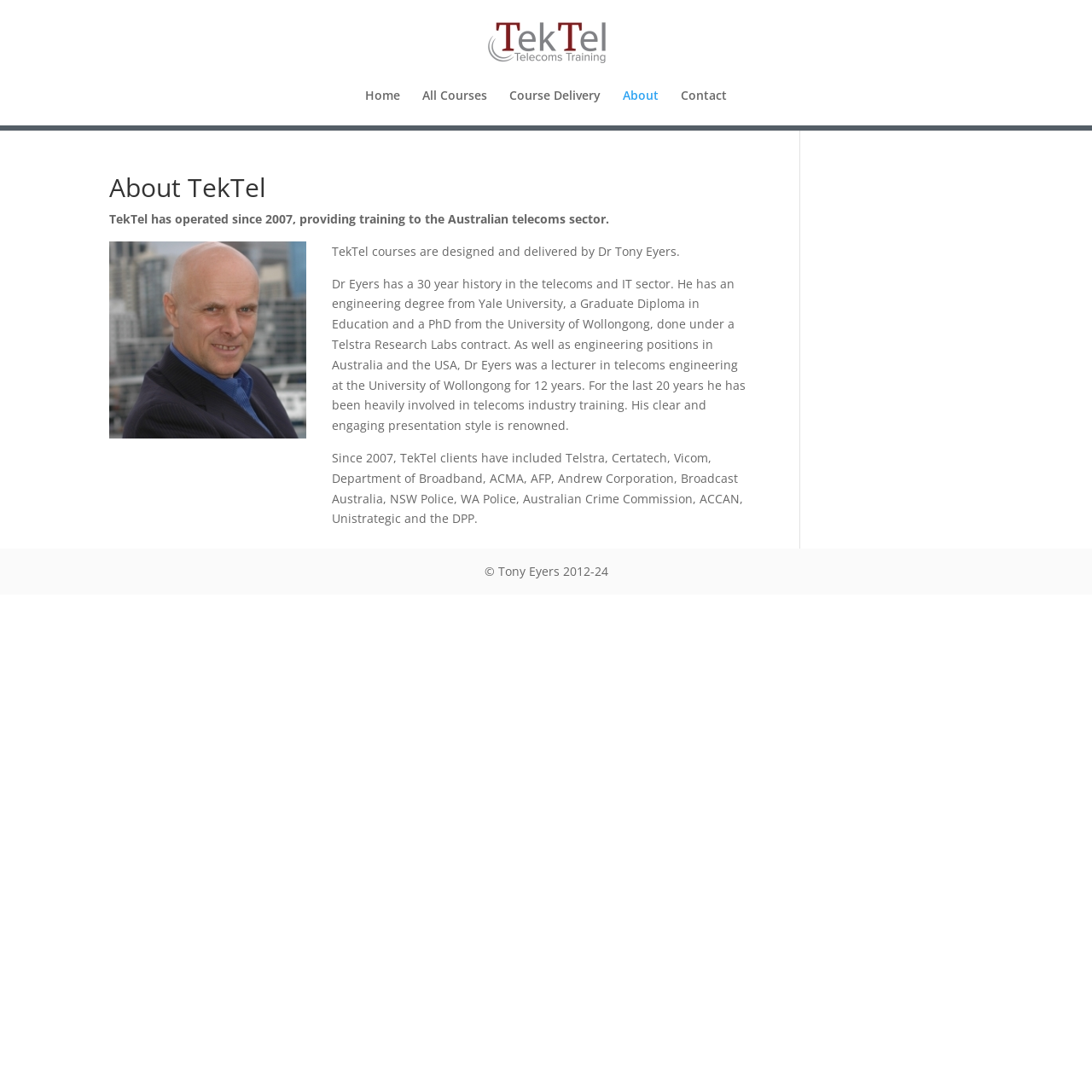What is the name of the company?
We need a detailed and exhaustive answer to the question. Please elaborate.

The name of the company can be found in the top-left corner of the webpage, where it says 'TekTel - LTE, NBN, IPv6 and Telecoms Training in Australia'.